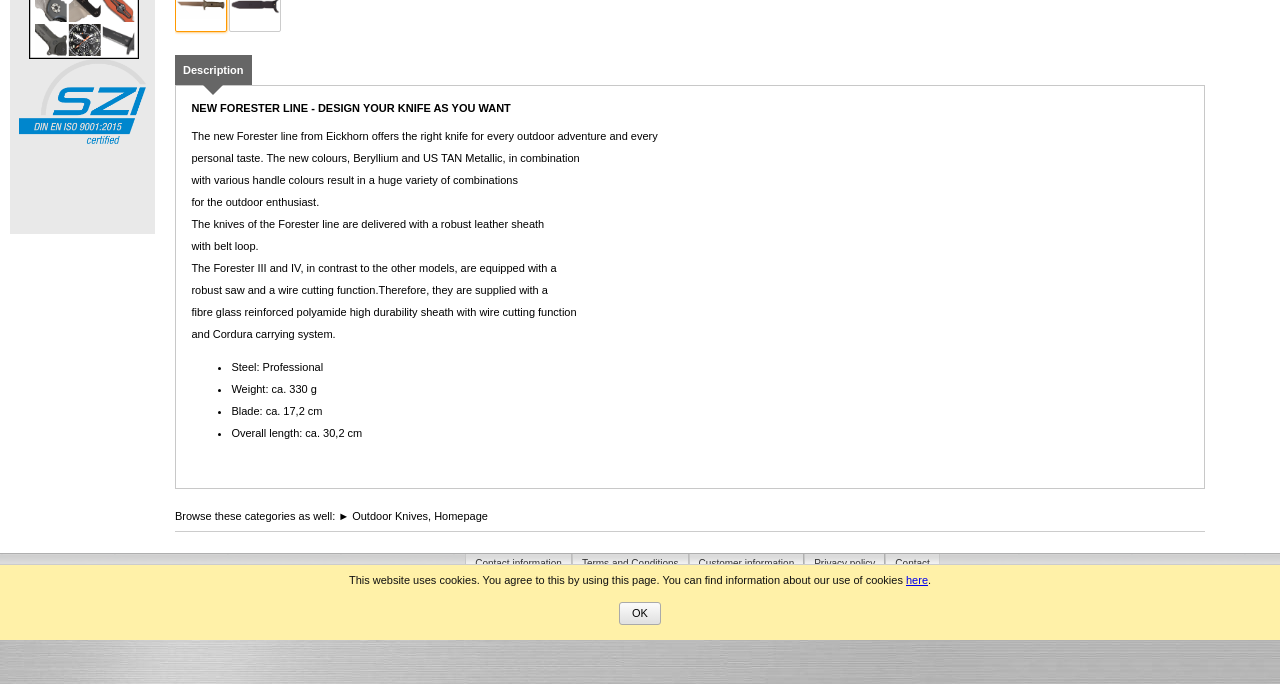For the following element description, predict the bounding box coordinates in the format (top-left x, top-left y, bottom-right x, bottom-right y). All values should be floating point numbers between 0 and 1. Description: Contact

[0.699, 0.804, 0.734, 0.844]